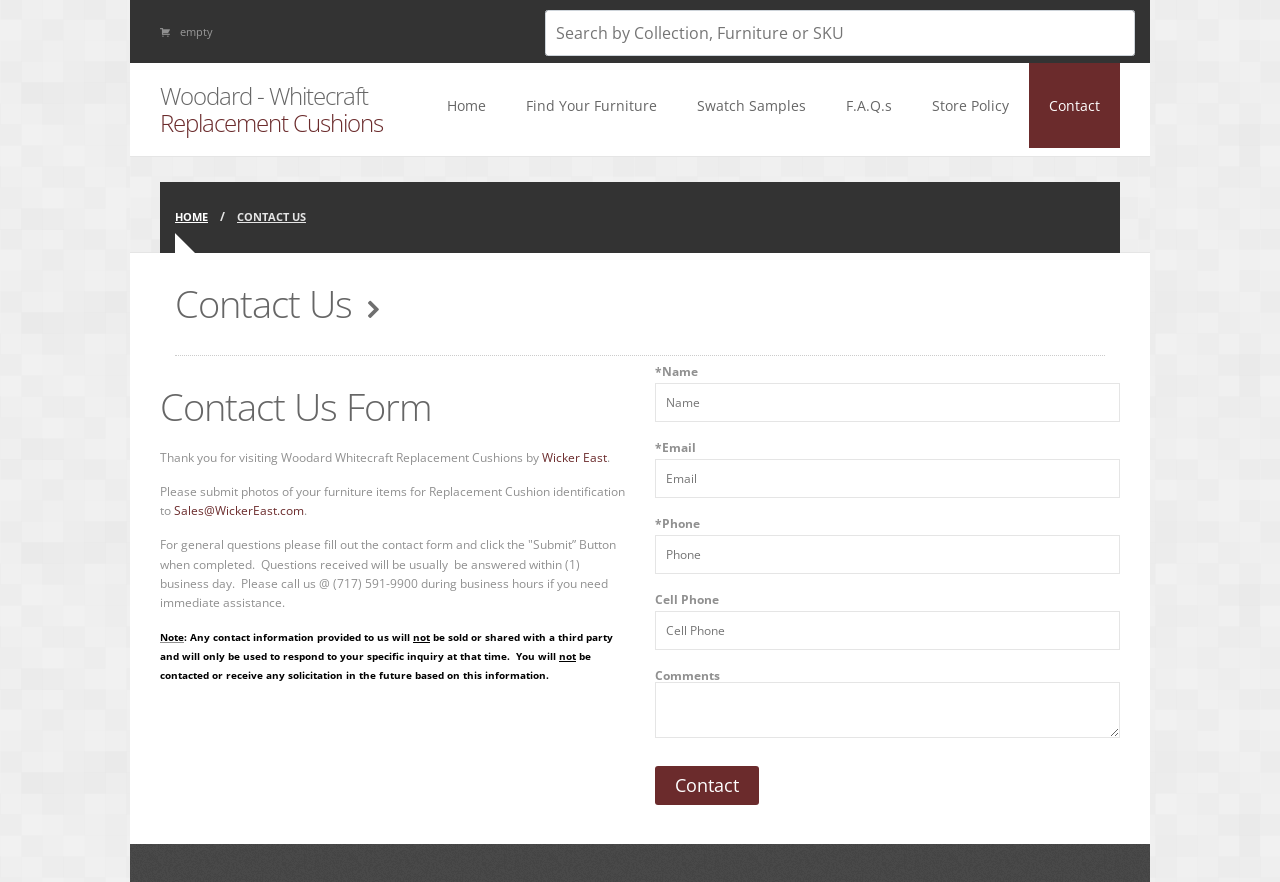Craft a detailed narrative of the webpage's structure and content.

The webpage is a contact page for Woodard - Whitecraft Replacement Cushions, with a focus on providing a means for customers to get in touch with the company. At the top of the page, there is a search box that allows users to search by collection, furniture, or SKU. Below the search box, there are several links to different sections of the website, including Home, Find Your Furniture, Swatch Samples, F.A.Q.s, Store Policy, and Contact.

The main content of the page is divided into two sections. On the left side, there is a heading that reads "Contact Us" with a brief introduction to the company. Below this, there is a paragraph of text that explains how to submit photos of furniture items for replacement cushion identification. There is also a link to an email address, Sales@WickerEast.com, for general questions.

On the right side of the page, there is a contact form with several fields, including Name, Email, Phone, Cell Phone, and Comments. Each of these fields is required, except for Cell Phone. Below the form fields, there is a button labeled "Contact" that submits the form.

There are also several static text elements on the page, including a note about the company's privacy policy, which states that any contact information provided will not be sold or shared with third parties. Additionally, there is a statement about how the company will respond to inquiries and how customers will not receive any solicitation in the future based on the provided information.